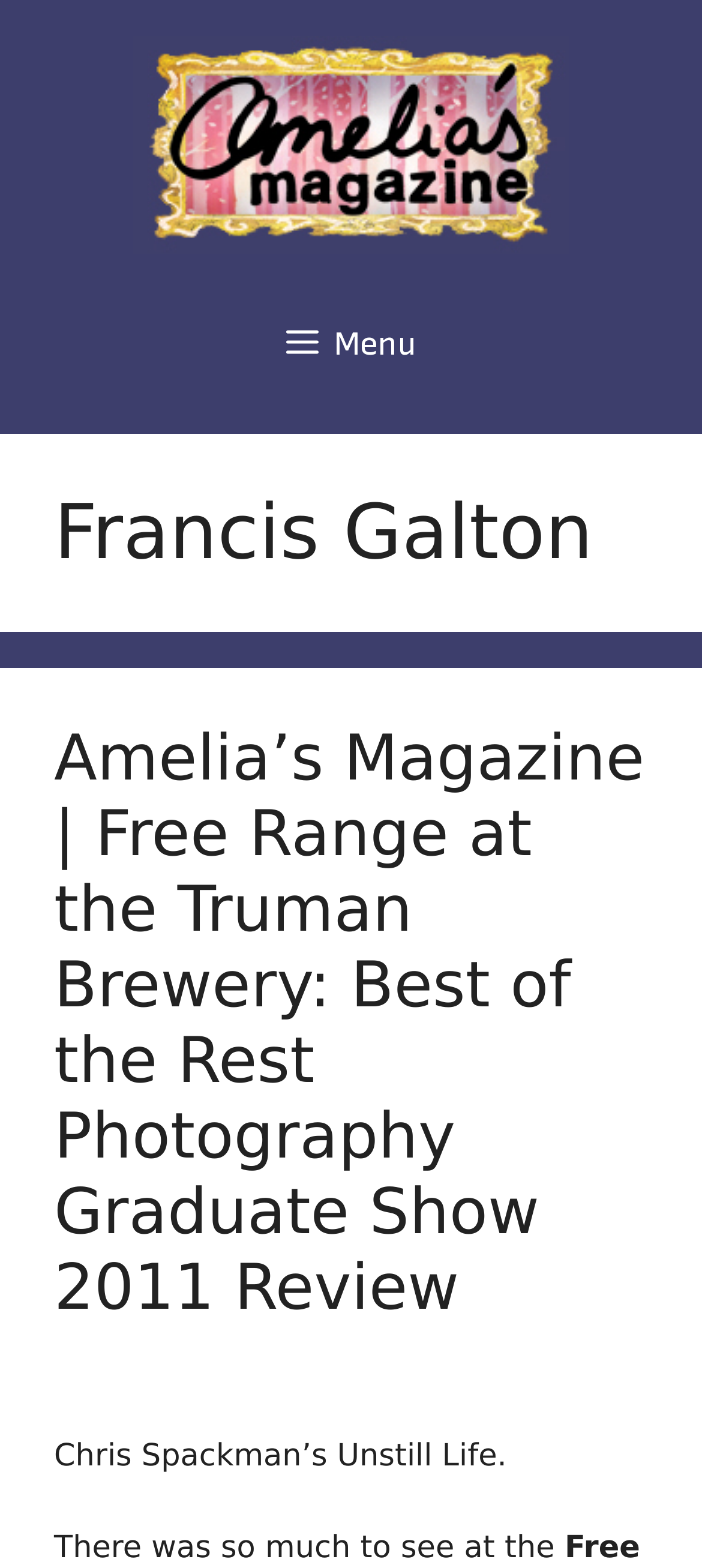Please provide a brief answer to the question using only one word or phrase: 
Is the menu expanded?

No